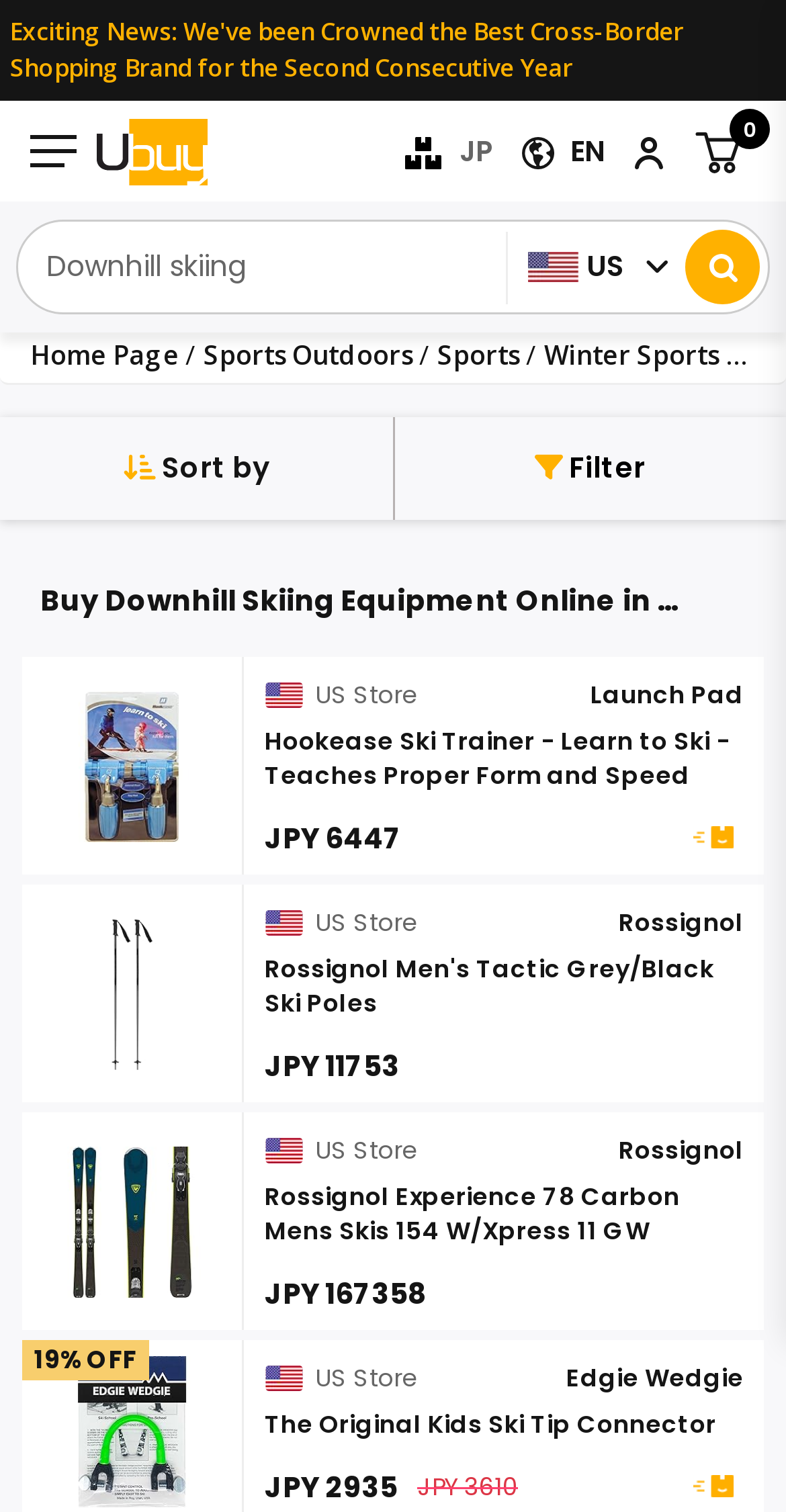What is the discount percentage for The Original Kids Ski Tip Connector?
Look at the image and provide a detailed response to the question.

I found the product listing for The Original Kids Ski Tip Connector and noticed a discount label with 19% OFF, indicating a 19% discount on the original price.